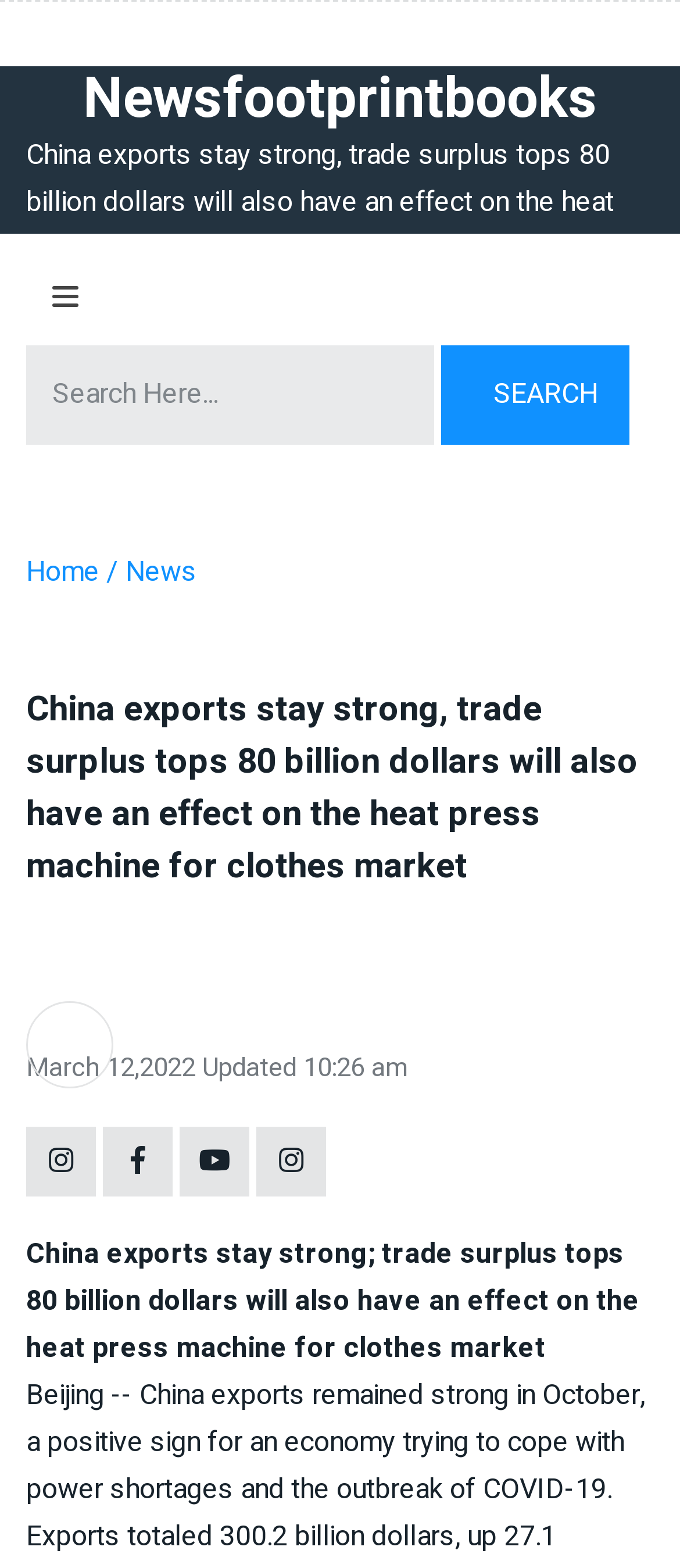What is the date of the news article?
Please use the image to provide an in-depth answer to the question.

The date of the news article can be determined by reading the link 'March 12, 2022' which is present in the middle of the webpage.